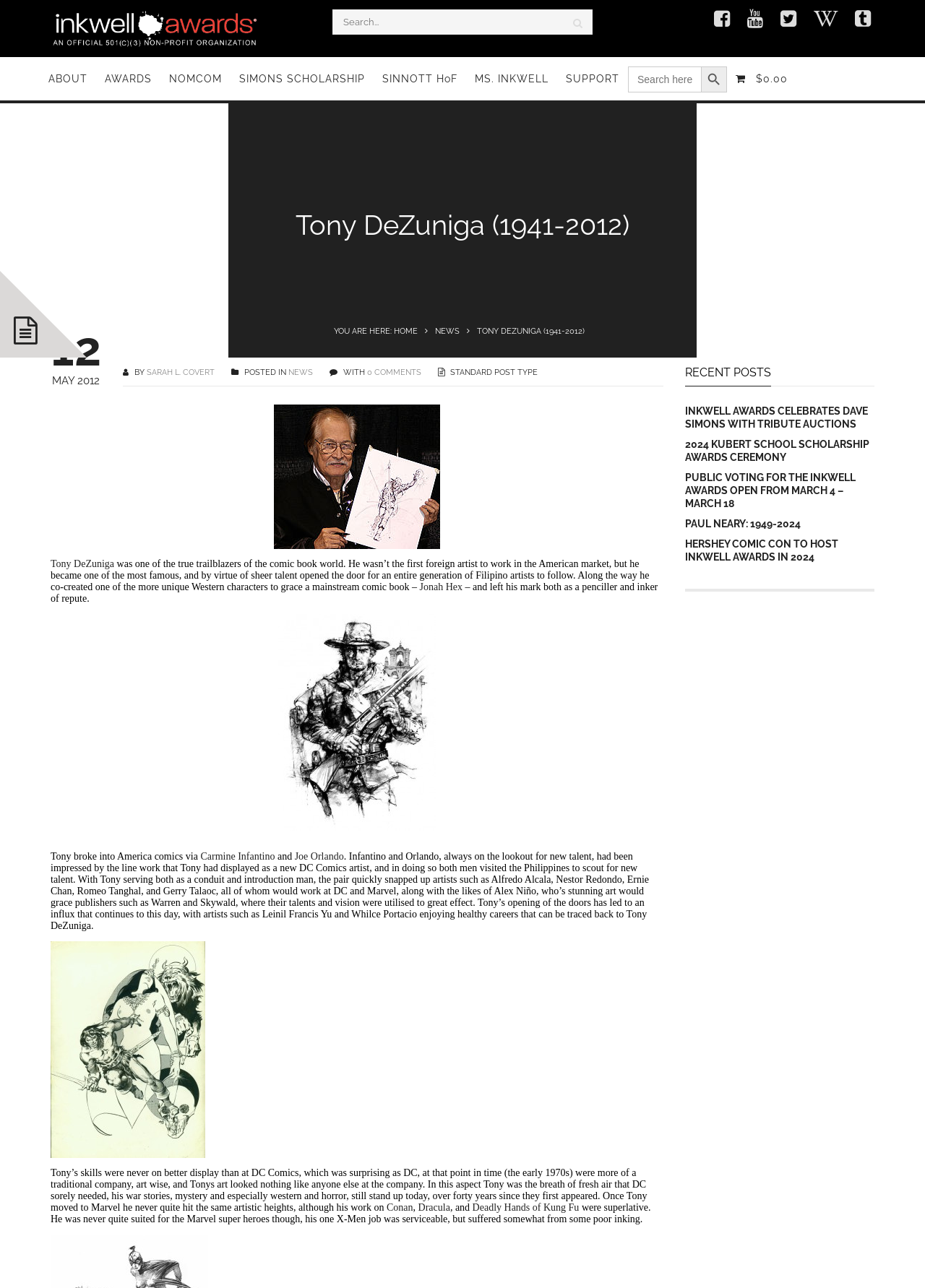Describe all the key features of the webpage in detail.

This webpage is dedicated to Tony DeZuniga, a renowned comic book artist. At the top, there is a navigation bar with links to "ABOUT", "AWARDS", "NOMCOM", "SIMONS SCHOLARSHIP", "SINNOTT HoF", "MS. INKWELL", "SUPPORT", and a search bar. On the top right, there is a cart icon with a "$0.00" label.

Below the navigation bar, there is a heading that reads "Tony DeZuniga (1941-2012)". Underneath, there is a breadcrumb trail indicating the current page location, with links to "HOME" and "NEWS".

The main content of the page is a biographical article about Tony DeZuniga. The article is divided into sections, with headings and paragraphs of text. There are also several images scattered throughout the article, including a portrait of Tony DeZuniga.

The article describes Tony DeZuniga as a trailblazer in the comic book world, who opened doors for Filipino artists to work in the American market. It mentions his collaborations with other artists, such as Carmine Infantino and Joe Orlando, and his work on various comic book titles, including "Jonah Hex", "Conan", "Dracula", and "Deadly Hands of Kung Fu".

On the right side of the page, there is a section titled "RECENT POSTS", which lists several links to recent news articles, including tributes to Dave Simons and Paul Neary, and announcements about the Inkwell Awards.

At the very bottom of the page, there is a social media link bar with icons for various platforms.